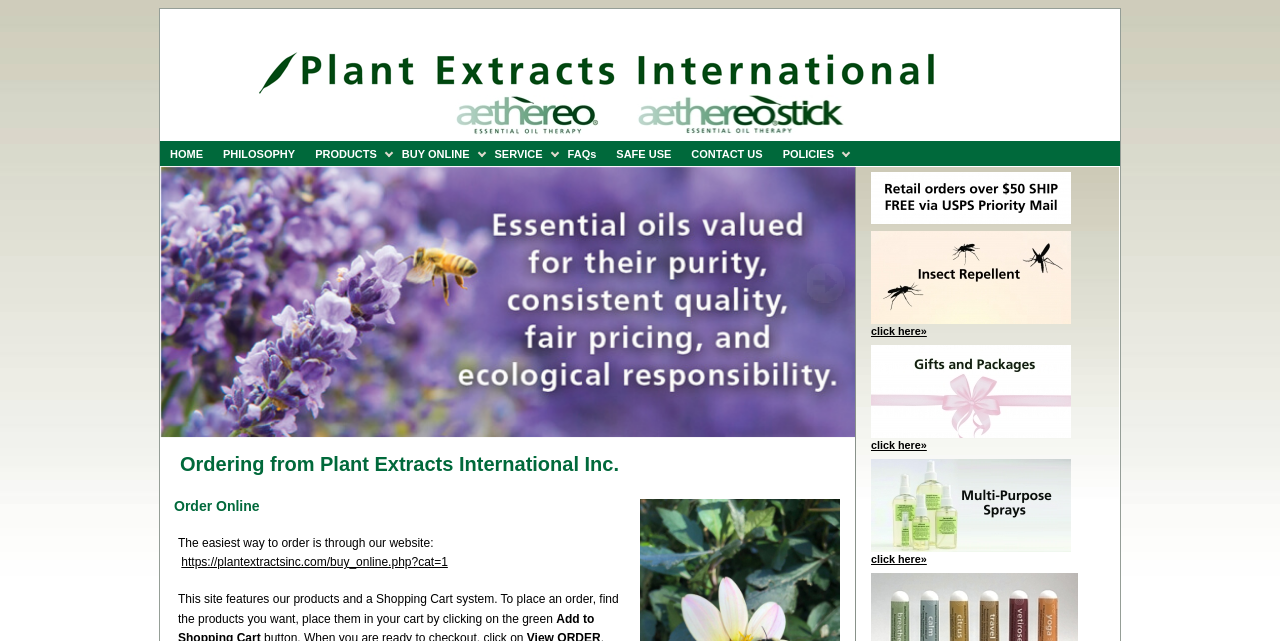Determine the bounding box coordinates of the element's region needed to click to follow the instruction: "view products". Provide these coordinates as four float numbers between 0 and 1, formatted as [left, top, right, bottom].

[0.238, 0.22, 0.306, 0.261]